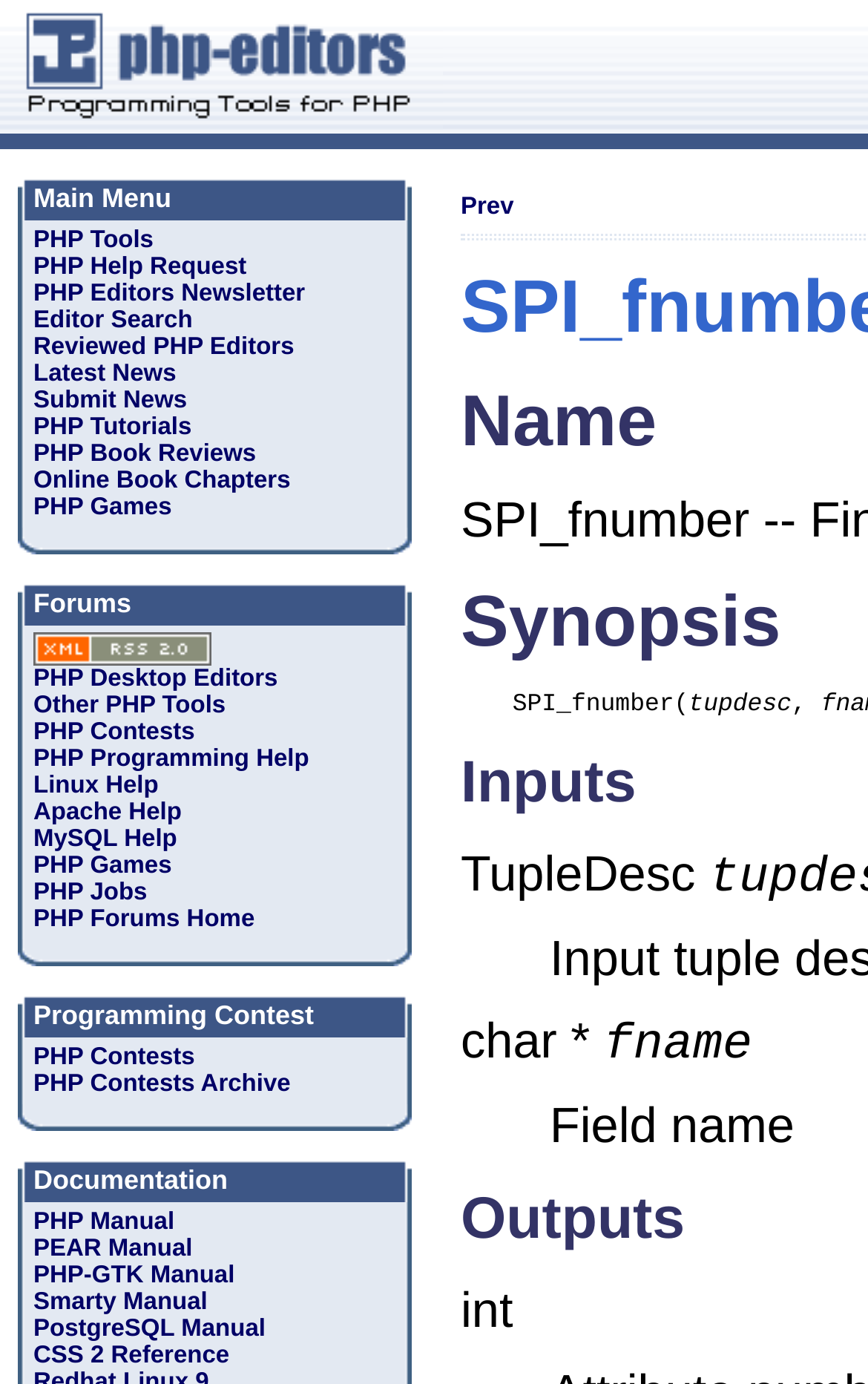Provide a short answer to the following question with just one word or phrase: How many links are in the second table row of the third table?

6